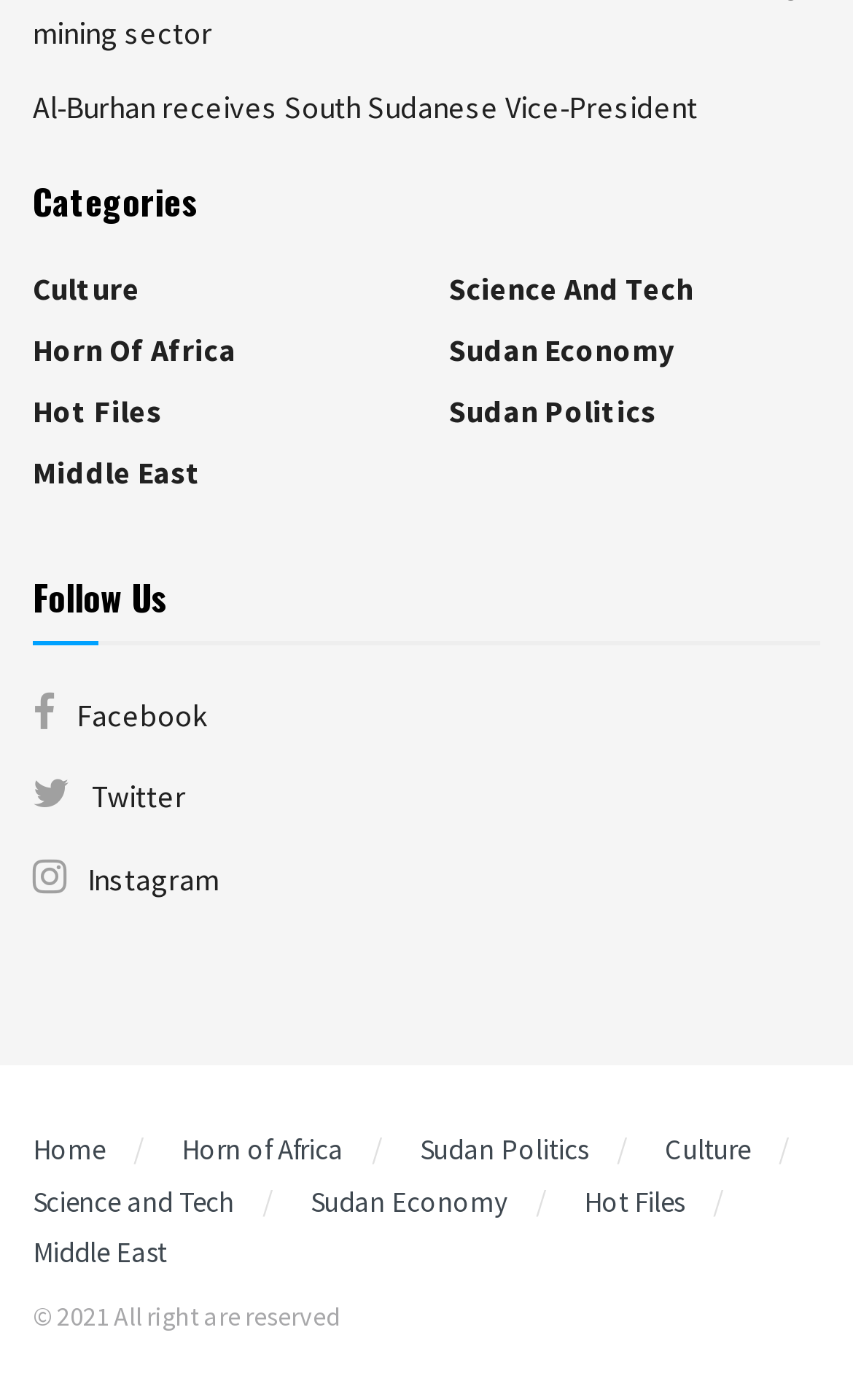How many social media platforms are listed?
Respond to the question with a well-detailed and thorough answer.

I counted the number of social media links under the 'Follow Us' heading, which are Facebook, Twitter, and Instagram. There are 3 social media platforms listed.